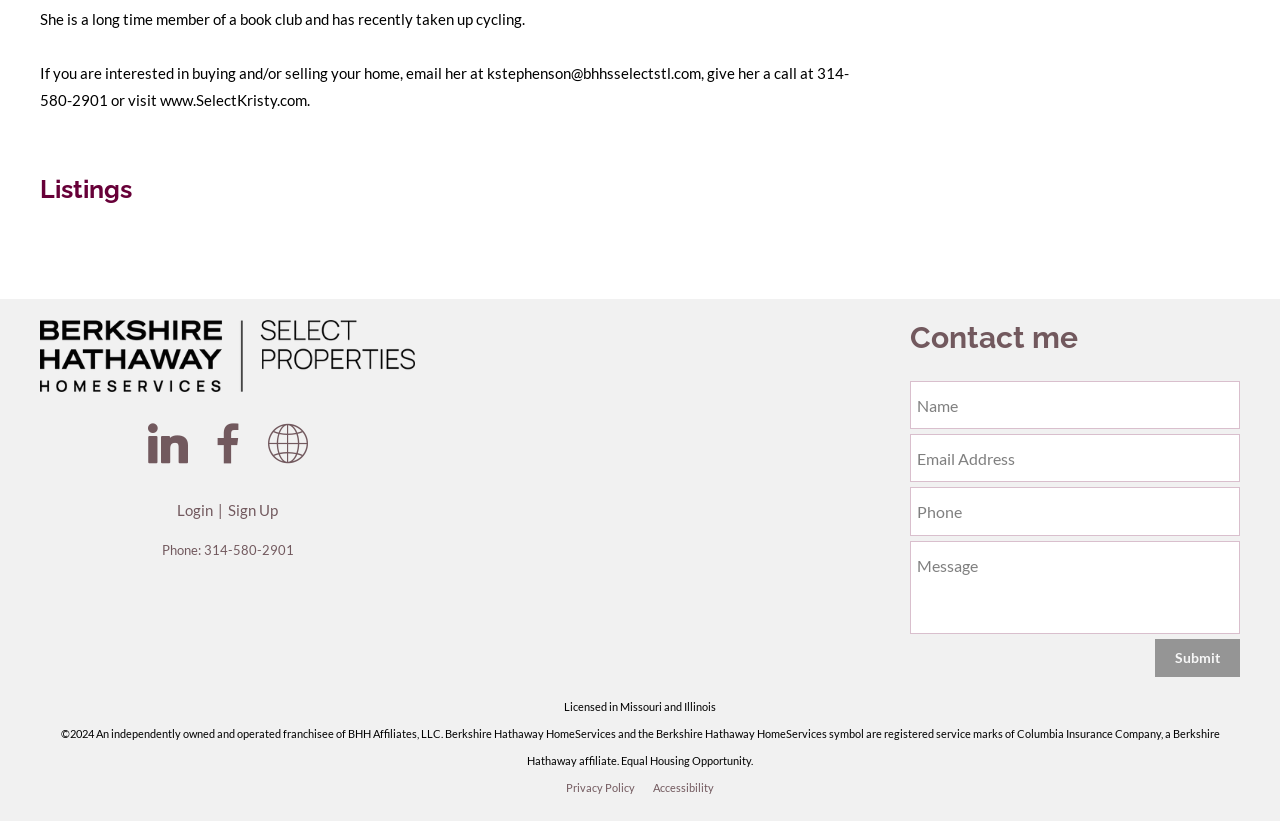What is the company that Kristy is affiliated with?
Answer the question in a detailed and comprehensive manner.

I found the company name by looking at the link 'Berkshire Hathaway HomeServices Select Properties' and the image with the same name, which suggests that Kristy is affiliated with this company.